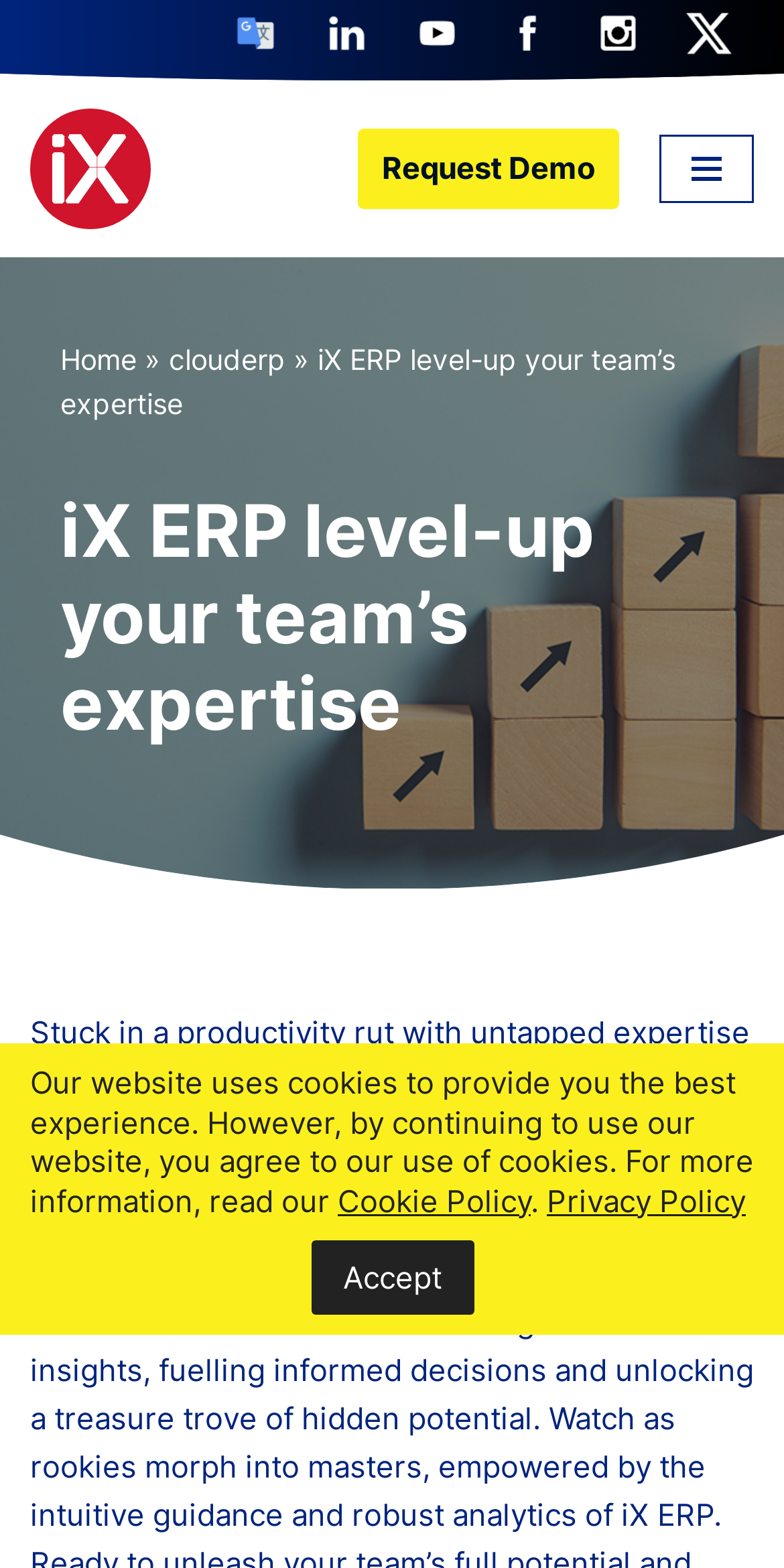What is the navigation menu on the website?
Please provide a detailed and comprehensive answer to the question.

The website has a button 'Navigation Menu' which suggests that it provides a way to navigate through the website's content. The button is expandable, indicating that it likely contains a list of links to different sections of the website.